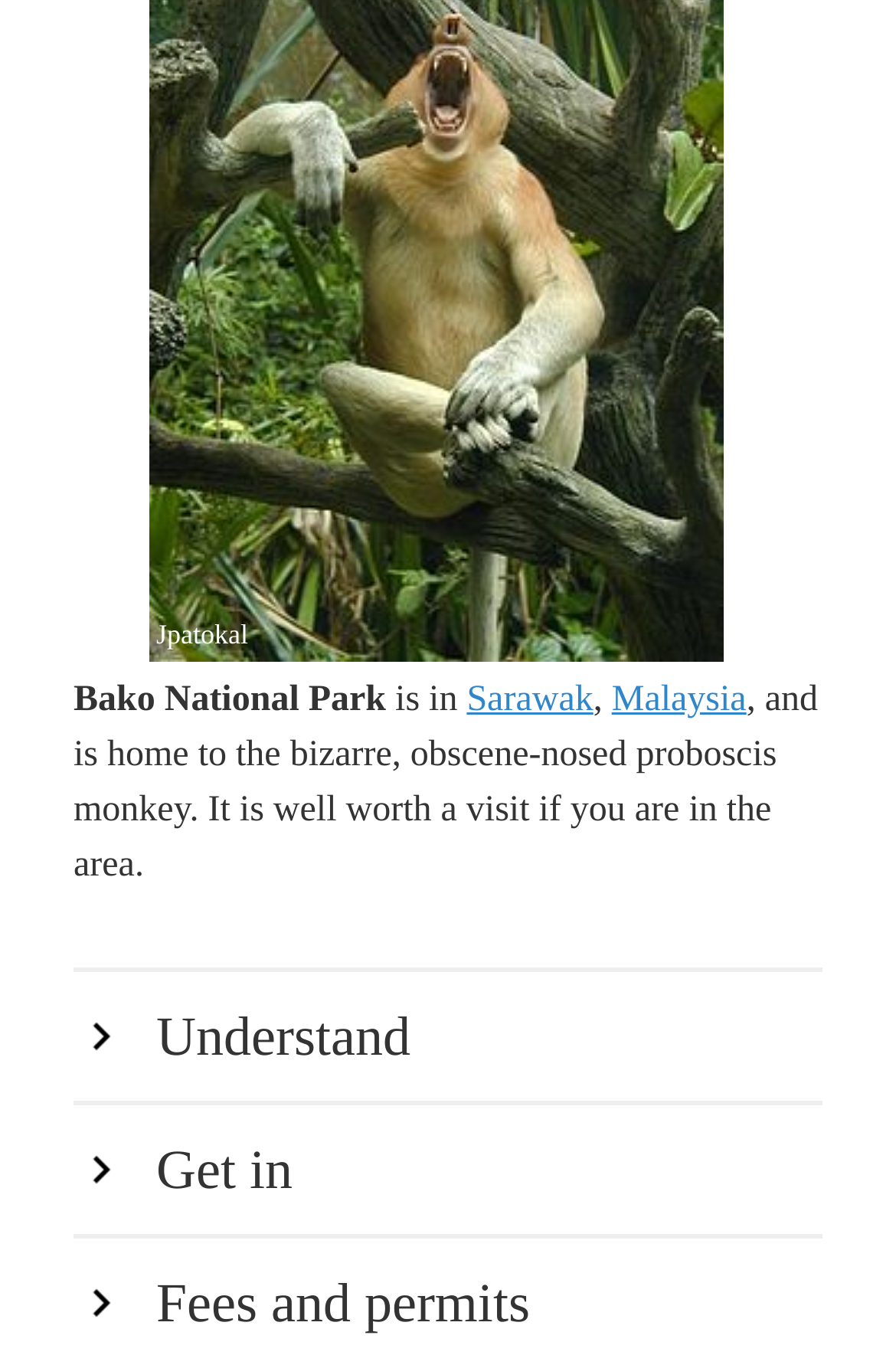Bounding box coordinates are specified in the format (top-left x, top-left y, bottom-right x, bottom-right y). All values are floating point numbers bounded between 0 and 1. Please provide the bounding box coordinate of the region this sentence describes: Sarawak

[0.521, 0.502, 0.662, 0.531]